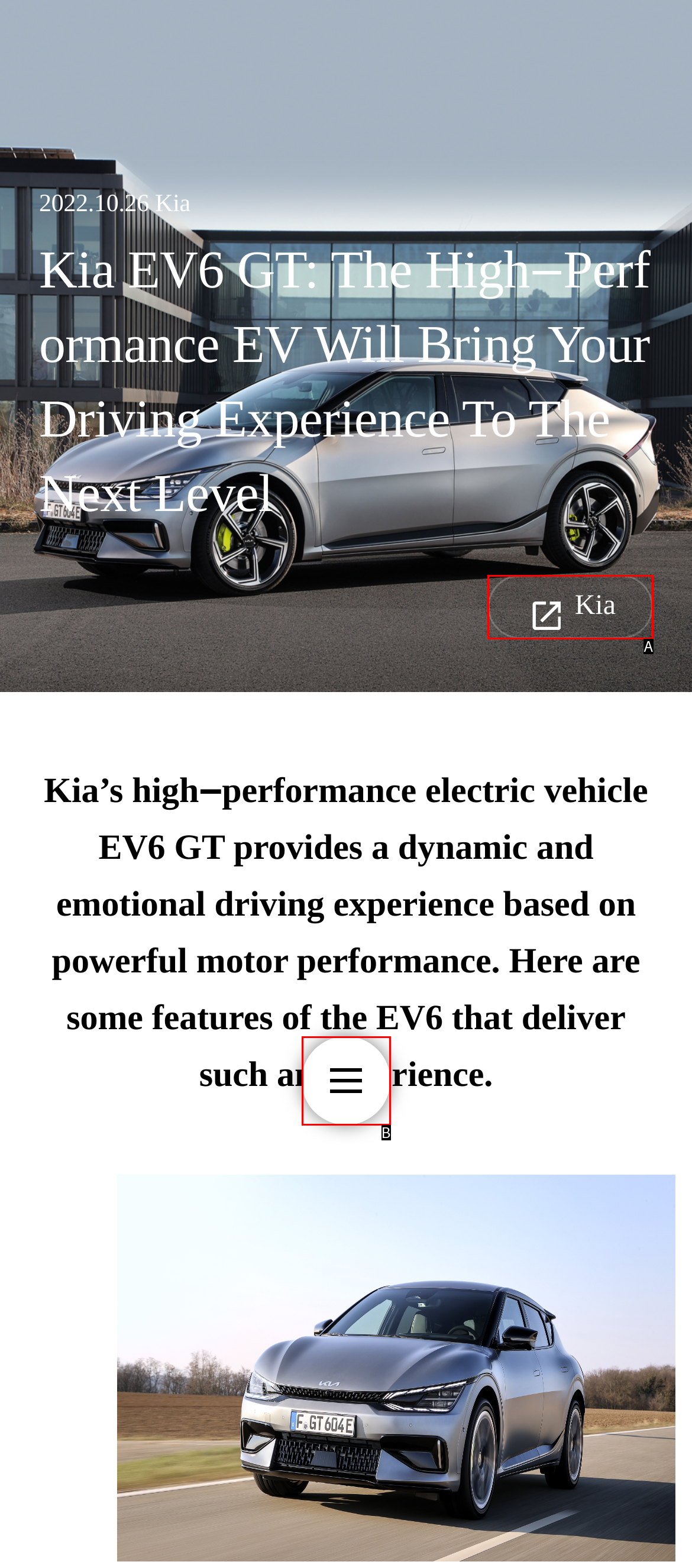Identify the UI element that best fits the description: Kia
Respond with the letter representing the correct option.

A